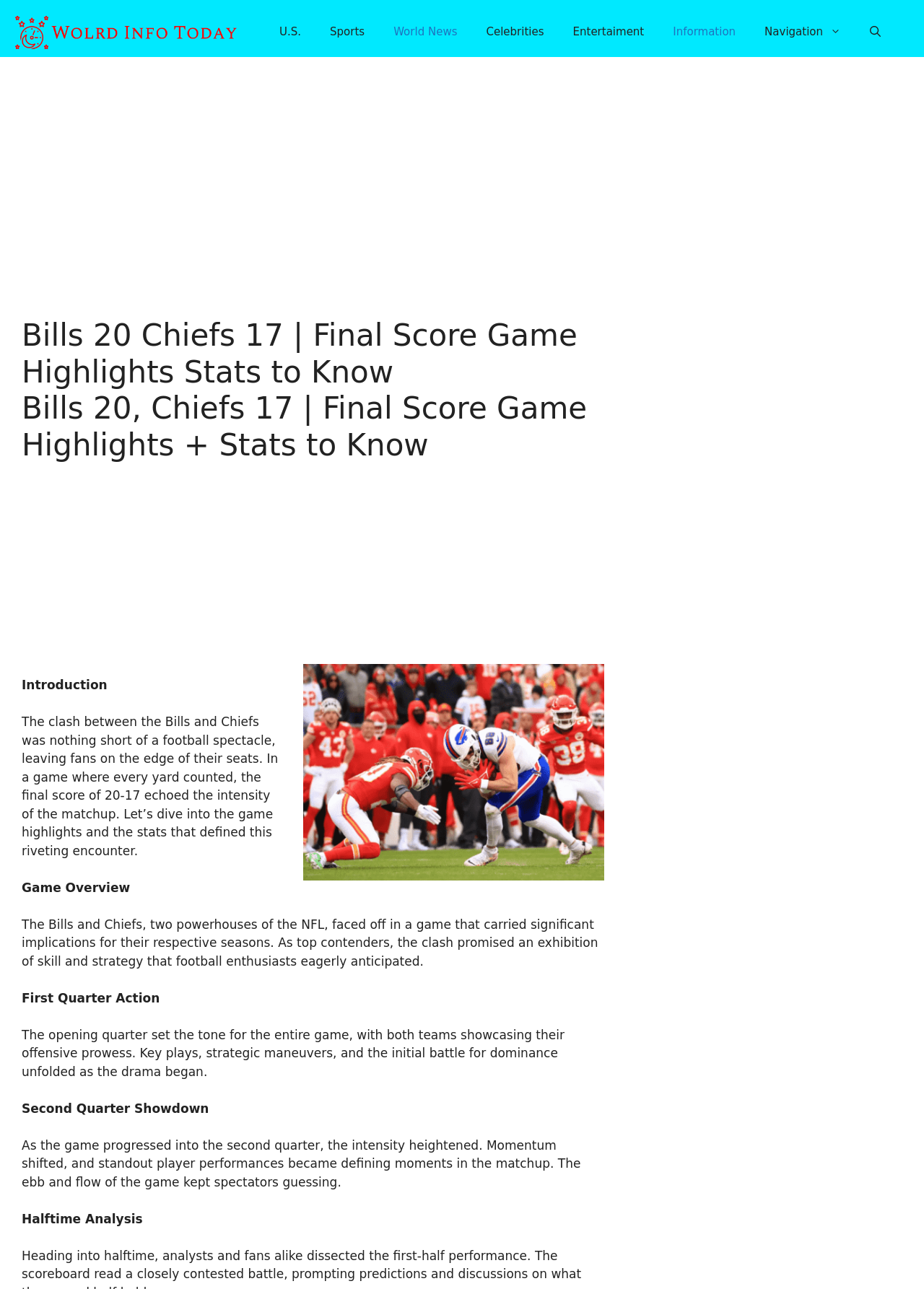What is the main topic of the article?
Observe the image and answer the question with a one-word or short phrase response.

Football game